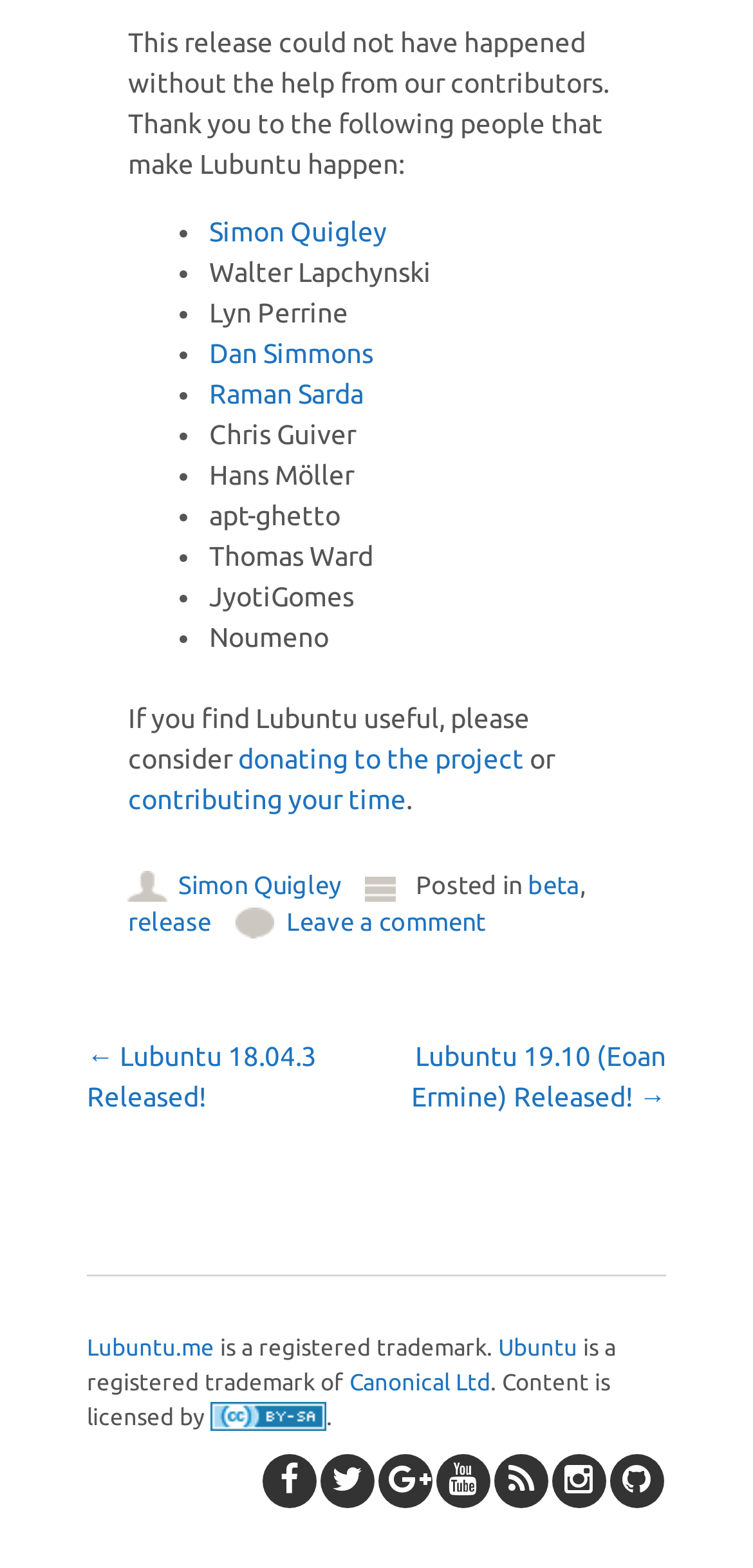Identify the bounding box for the given UI element using the description provided. Coordinates should be in the format (top-left x, top-left y, bottom-right x, bottom-right y) and must be between 0 and 1. Here is the description: ← Lubuntu 18.04.3 Released!

[0.115, 0.664, 0.421, 0.709]